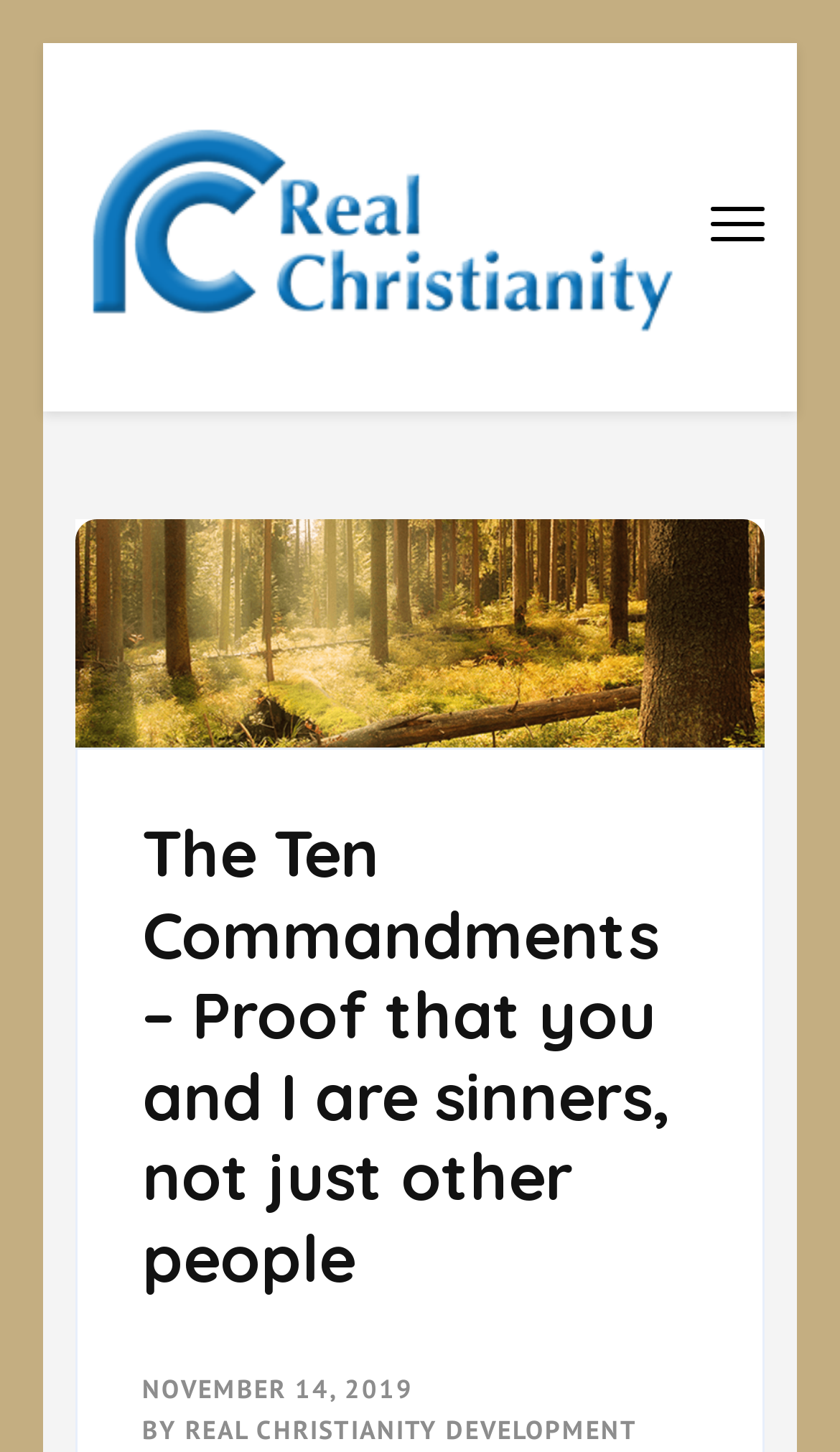Extract the heading text from the webpage.

The Ten Commandments – Proof that you and I are sinners, not just other people